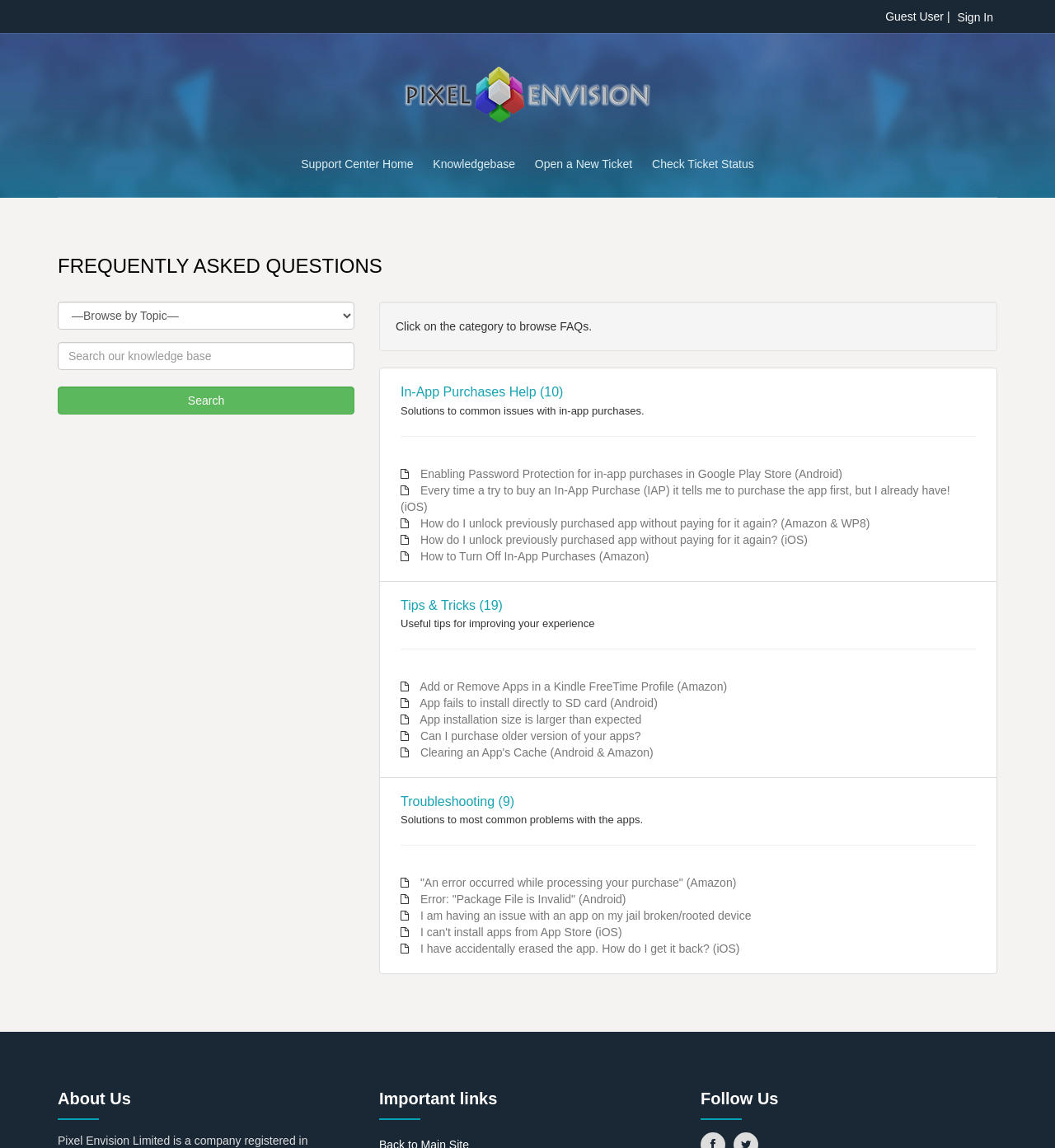Please determine the bounding box coordinates of the element to click on in order to accomplish the following task: "Browse FAQs in the category". Ensure the coordinates are four float numbers ranging from 0 to 1, i.e., [left, top, right, bottom].

[0.38, 0.336, 0.925, 0.348]